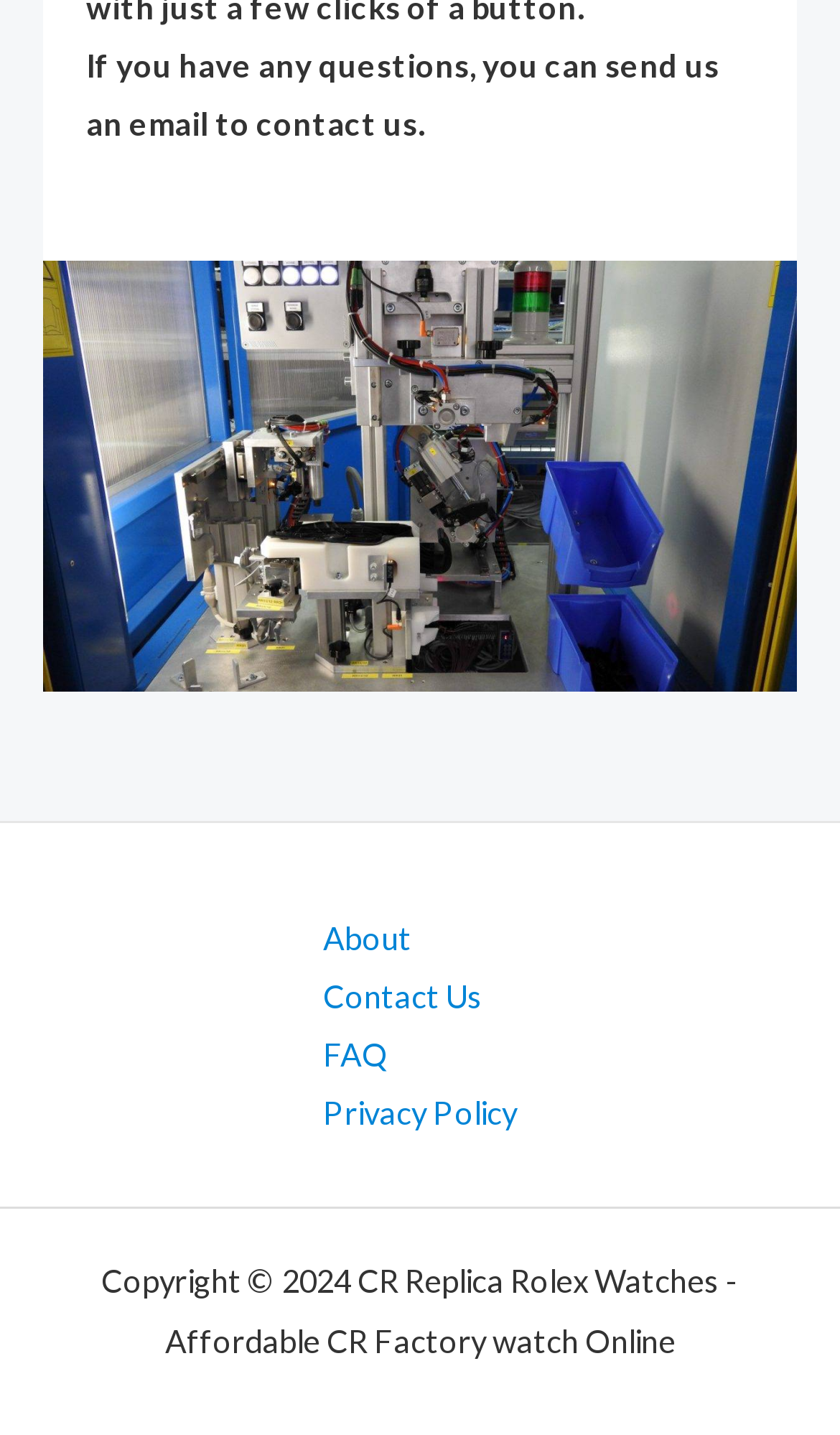Find the bounding box coordinates of the UI element according to this description: "About".

[0.333, 0.641, 0.541, 0.667]